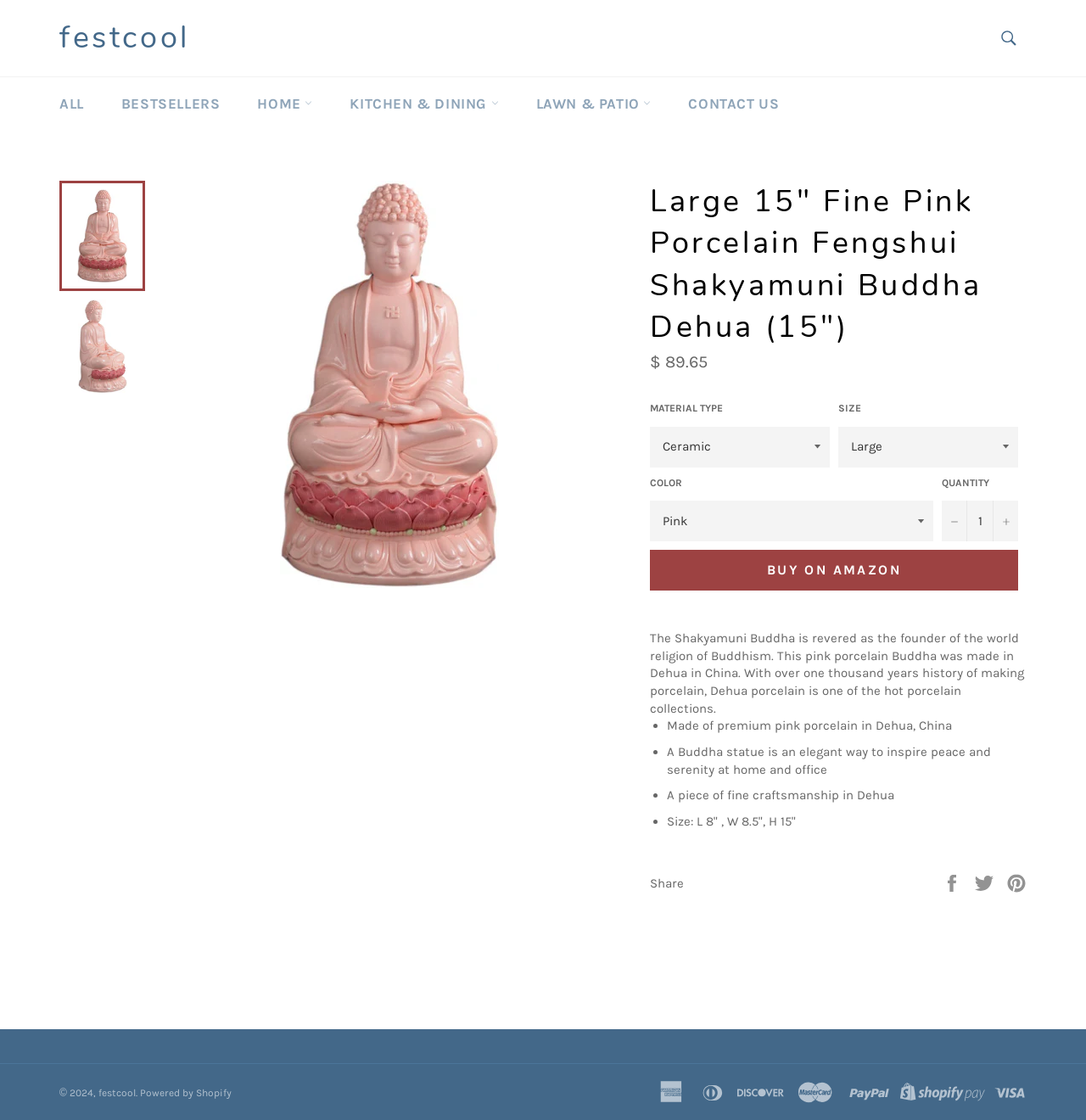Pinpoint the bounding box coordinates of the area that must be clicked to complete this instruction: "Share on Facebook".

[0.867, 0.781, 0.889, 0.795]